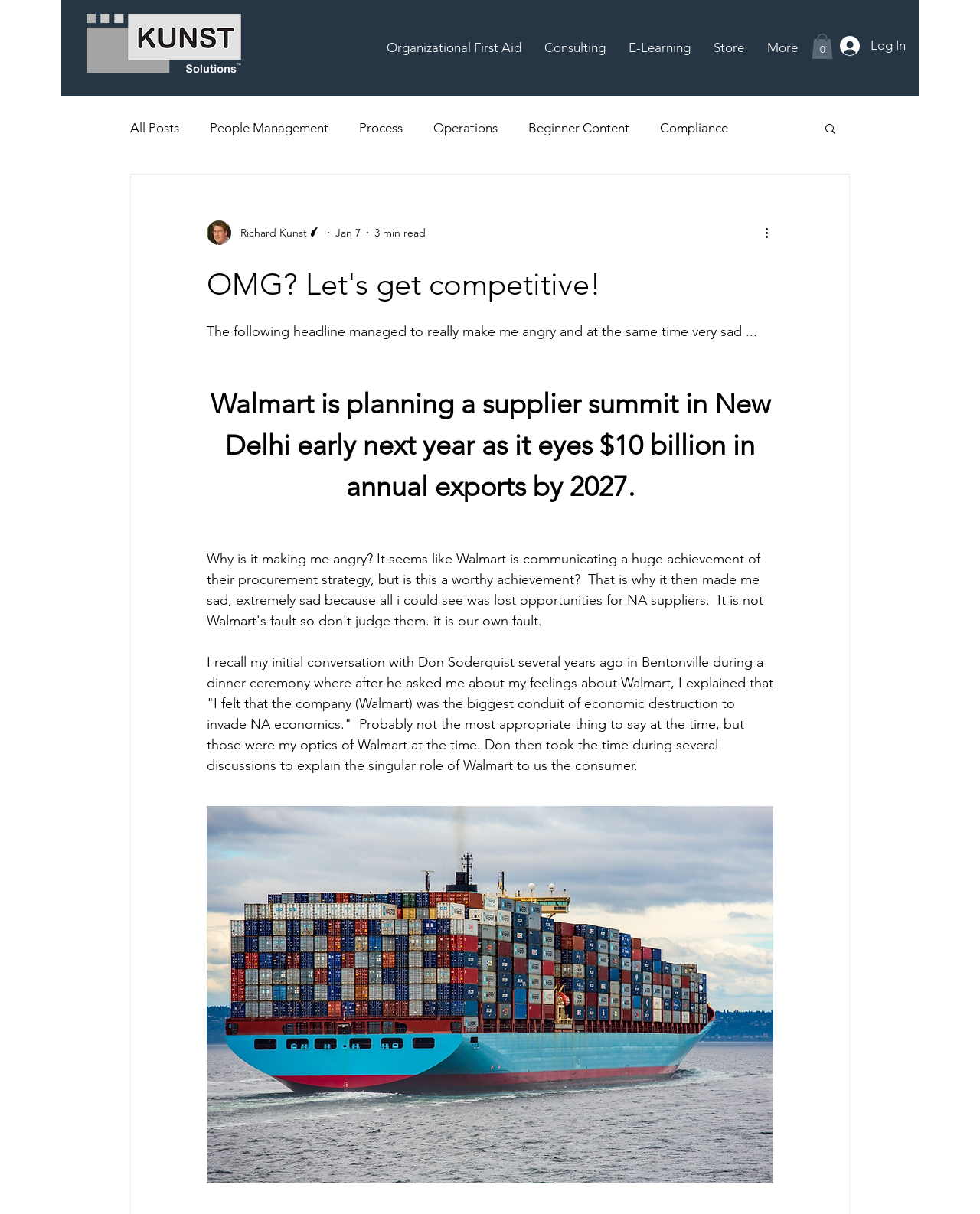What is the estimated reading time of the latest article?
Using the information from the image, answer the question thoroughly.

I found the estimated reading time of the latest article by looking at the element with the text '3 min read' and extracting the reading time from it.